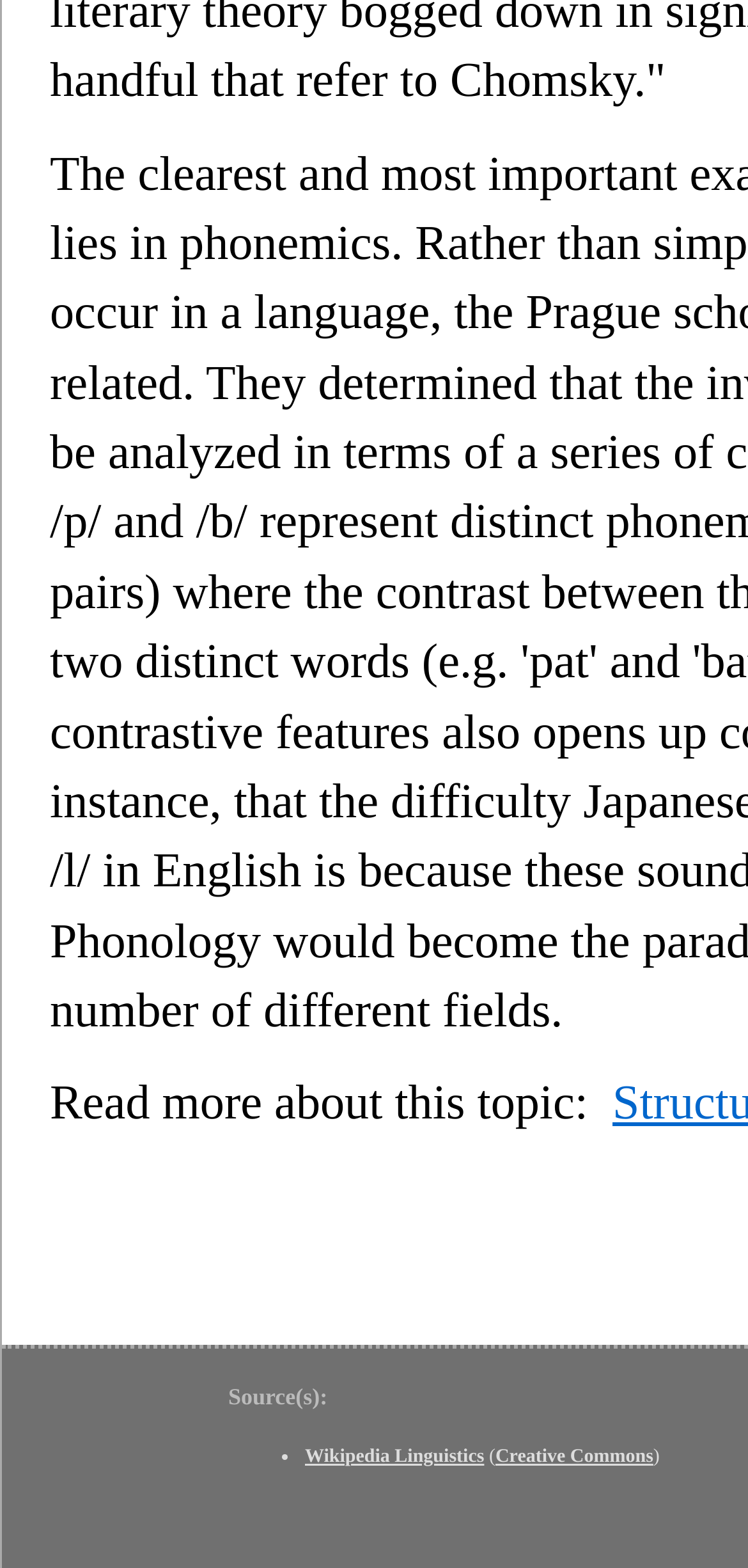Provide the bounding box coordinates of the HTML element described as: "Wikipedia Linguistics". The bounding box coordinates should be four float numbers between 0 and 1, i.e., [left, top, right, bottom].

[0.408, 0.922, 0.647, 0.936]